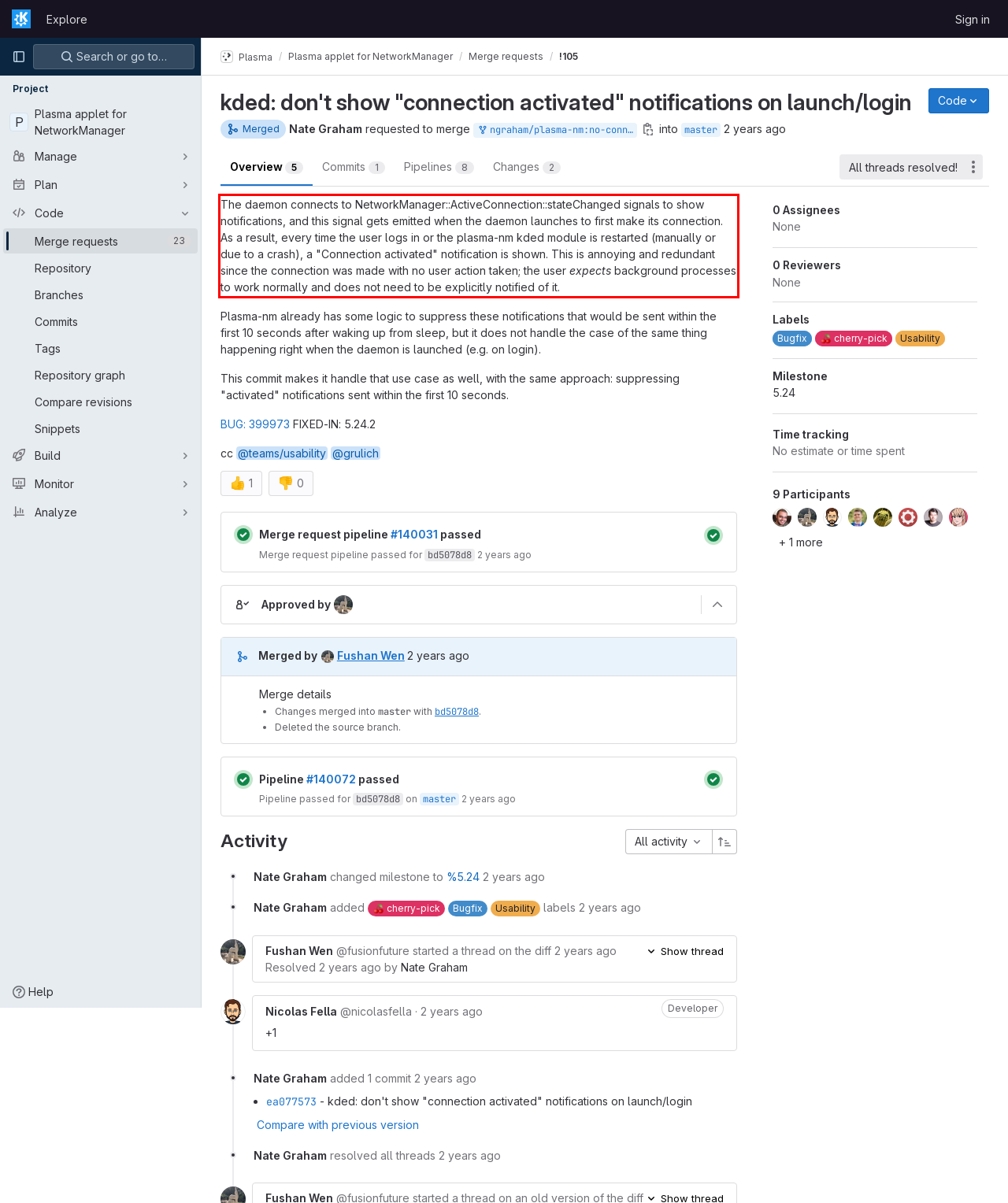In the screenshot of the webpage, find the red bounding box and perform OCR to obtain the text content restricted within this red bounding box.

The daemon connects to NetworkManager::ActiveConnection::stateChanged signals to show notifications, and this signal gets emitted when the daemon launches to first make its connection. As a result, every time the user logs in or the plasma-nm kded module is restarted (manually or due to a crash), a "Connection activated" notification is shown. This is annoying and redundant since the connection was made with no user action taken; the user expects background processes to work normally and does not need to be explicitly notified of it.